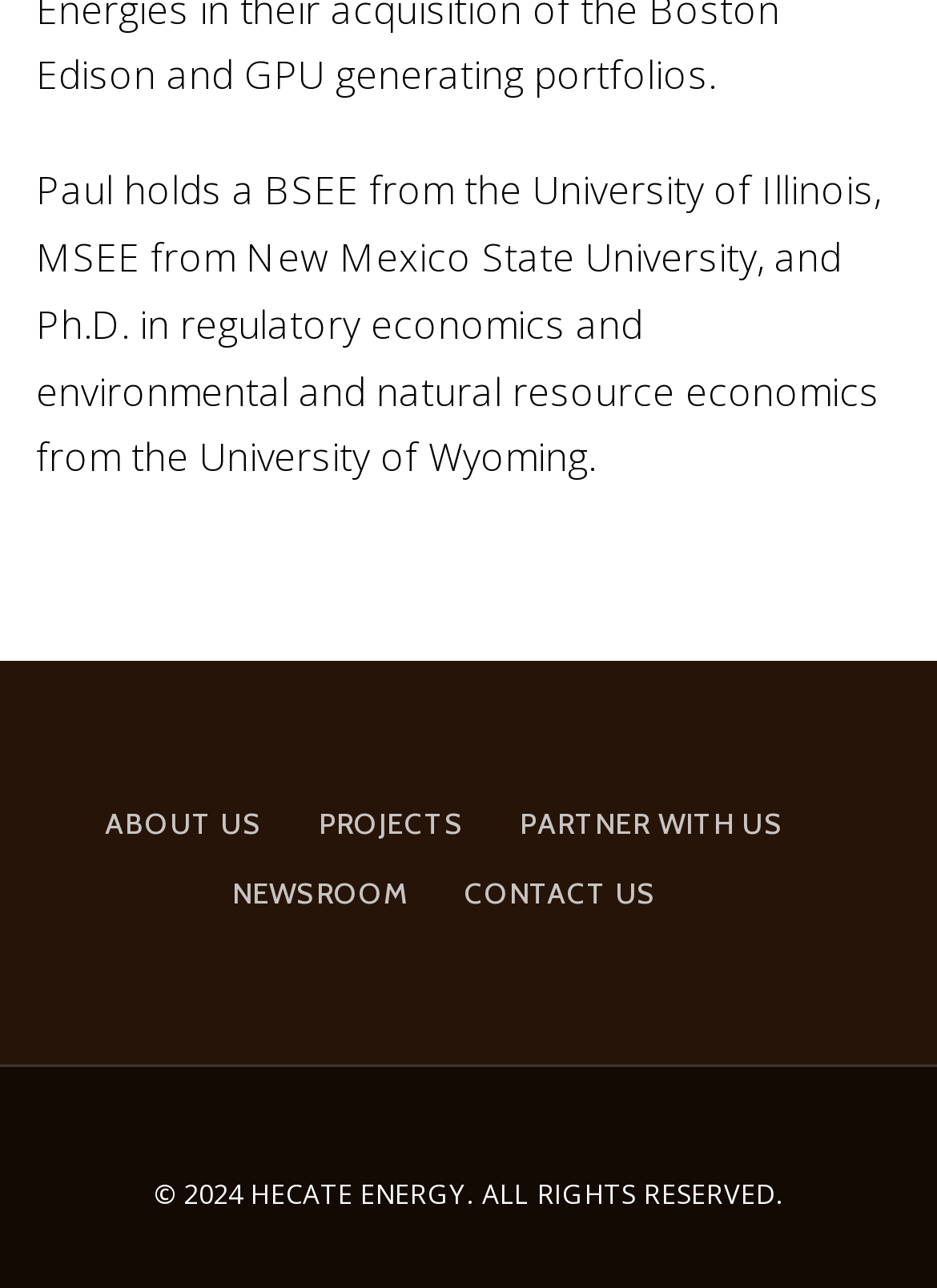Provide the bounding box for the UI element matching this description: "Contact Us".

[0.496, 0.683, 0.701, 0.706]